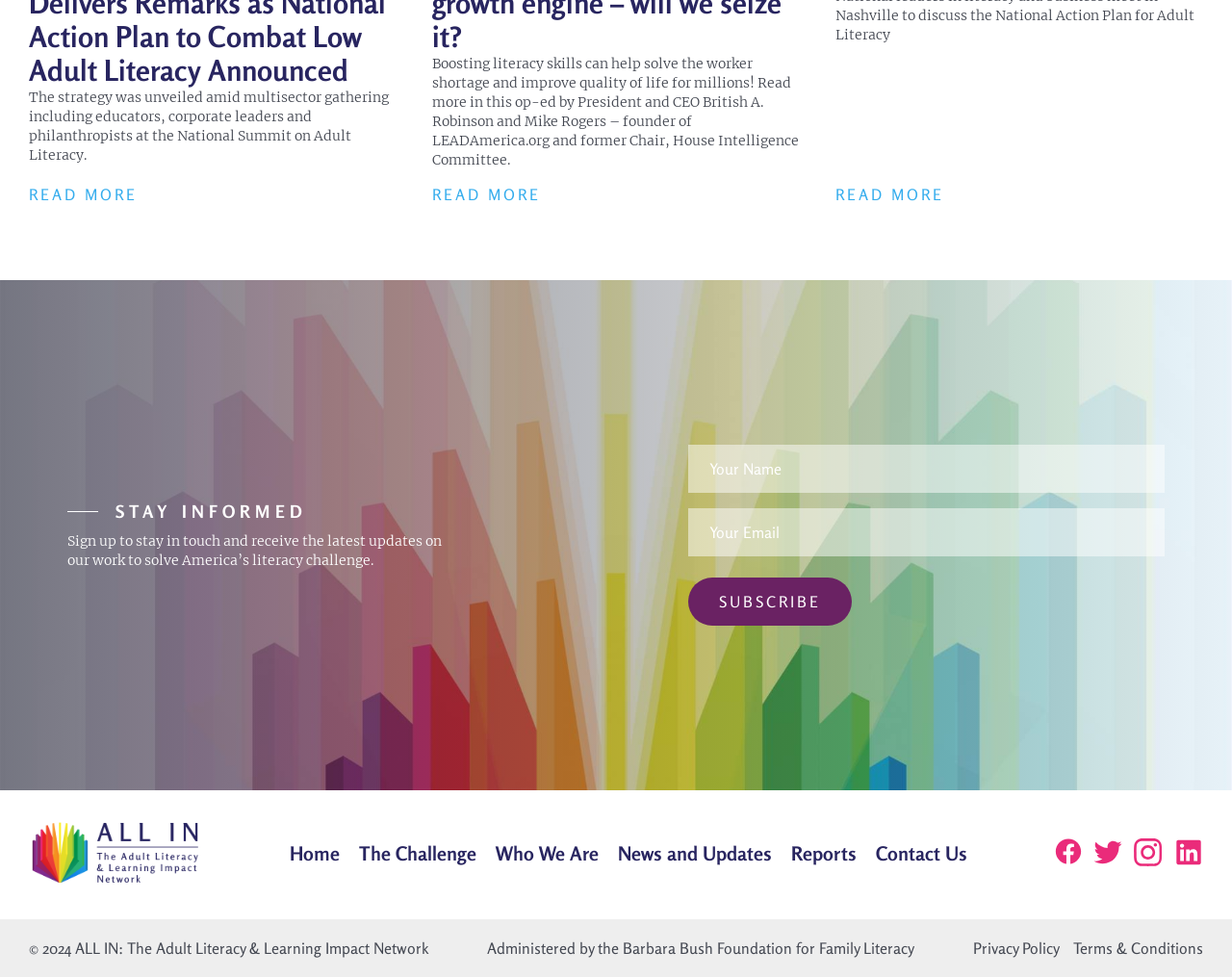Locate the bounding box coordinates of the clickable part needed for the task: "Read more about the strategy".

[0.023, 0.189, 0.127, 0.208]